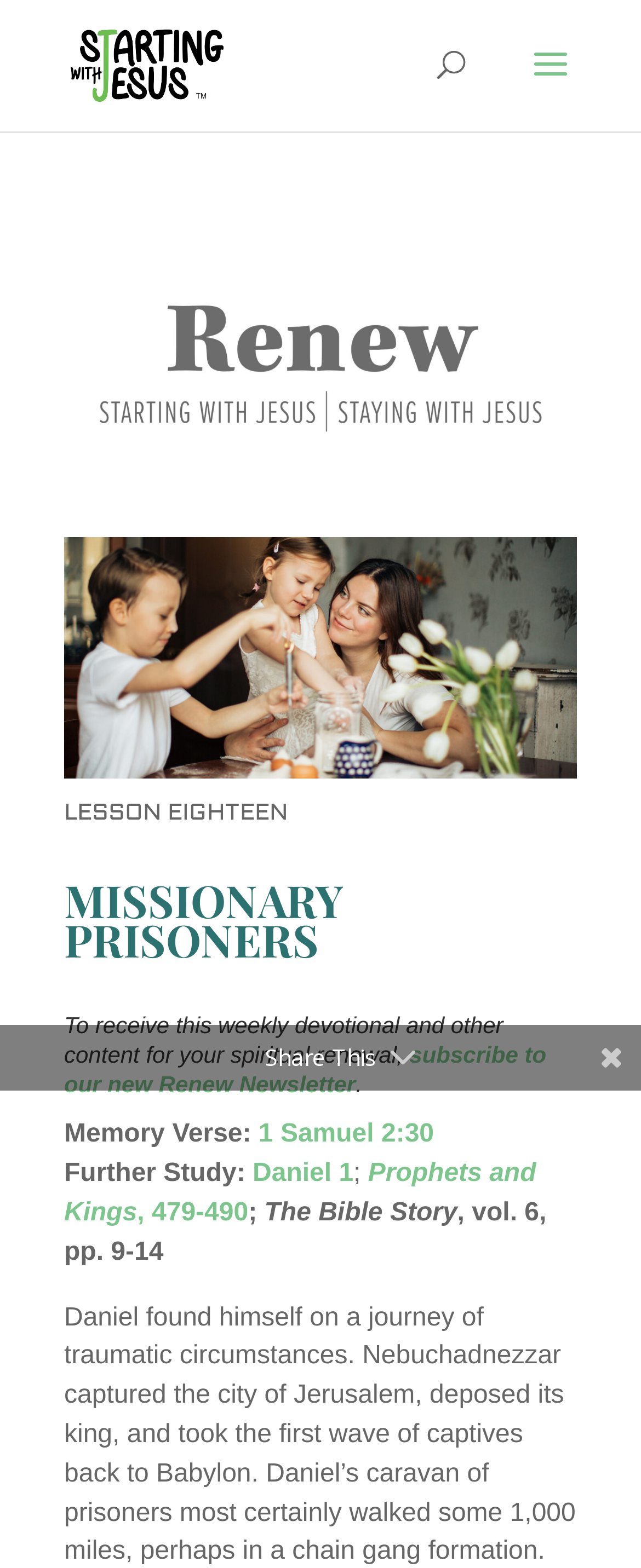What is the name of the lesson?
Look at the image and provide a short answer using one word or a phrase.

LESSON EIGHTEEN